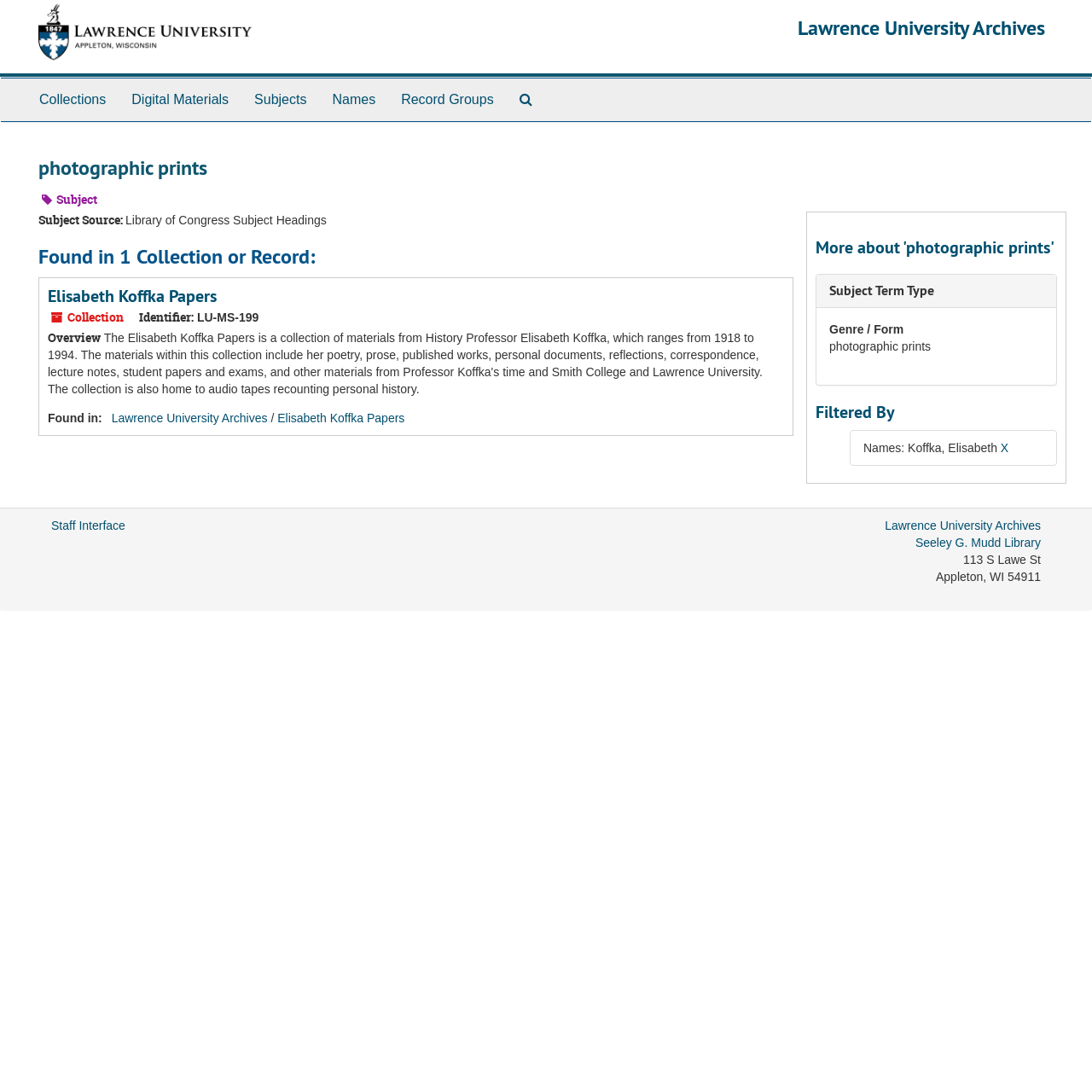What is the identifier of the collection?
Give a one-word or short phrase answer based on the image.

LU-MS-199